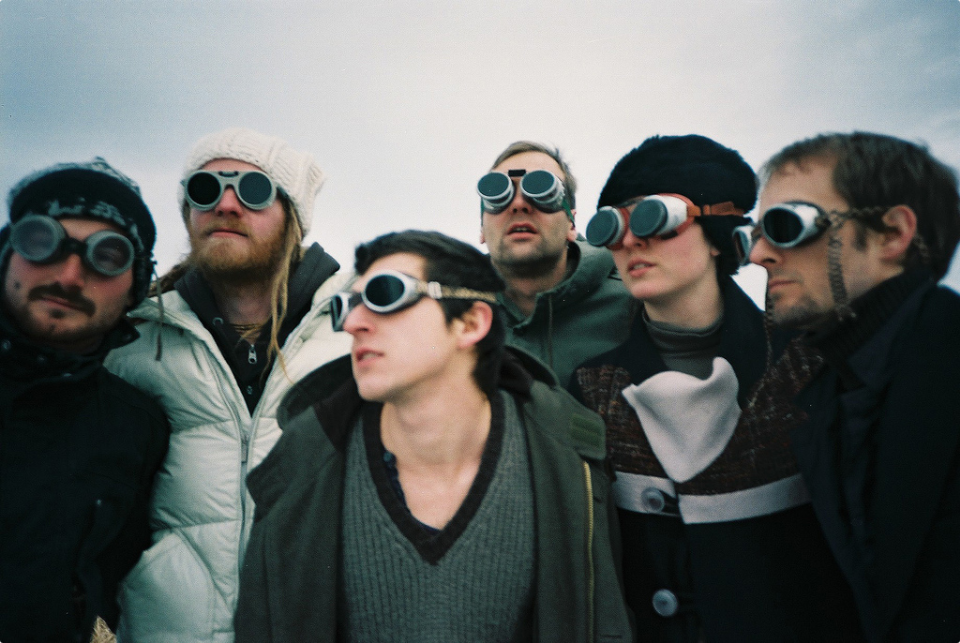Give an in-depth description of the image.

The image features a group of six individuals, all wearing distinctive round goggles, suggesting a playfully curious yet adventurous theme. They stand closely together against a backdrop of a cloudy sky, evoking a sense of exploration and camaraderie in a possibly chilly environment. Each person exhibits a unique style, with variations in clothing that suggest a mix of practicality and artistic flair, reflective of their creative backgrounds. 

Among them is Irene Hopfgartner, who is prominently featured wearing a stylish coat with a distinctive collar, adding a touch of elegance to the group dynamic. The overall scene captures the essence of the band "Sense of Akasha," known for its artistic endeavors and evocative soundscapes, as they embrace their surroundings with an air of mystery and artistic expression. The image may serve as a visual representation of the band’s unique identity and their connection to the natural and whimsical elements of their environment.